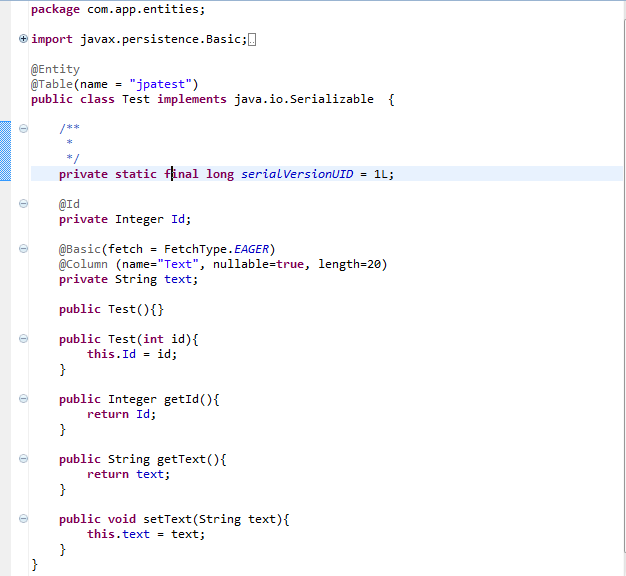Provide a comprehensive description of the image.

The image displays a code snippet from a Java class named `Test`, which is part of a JPA (Java Persistence API) entity representing a database table called "jpatest". The code includes annotations from the JPA specification, detailing how the entity maps to the corresponding database table. Key elements visible in the code are:

- The class is annotated with `@Entity` to indicate it’s a persistent class.
- The `@Table` annotation specifies the name of the table in the database.
- A static variable `serialVersionUID`, used for serialization purposes, is declared.
- The class contains private properties such as `Id` and `text`, with the `@Id` annotation marking `Id` as the primary key.
- The `text` property is mapped to a column in the database with specific constraints, indicating it can be nullable and has a maximum length of 20 characters.
- The class includes constructors and getter/setter methods for its properties.

This snippet exemplifies the structure of a typical JPA entity class, highlighting how Java classes interact with relational database systems through annotations.